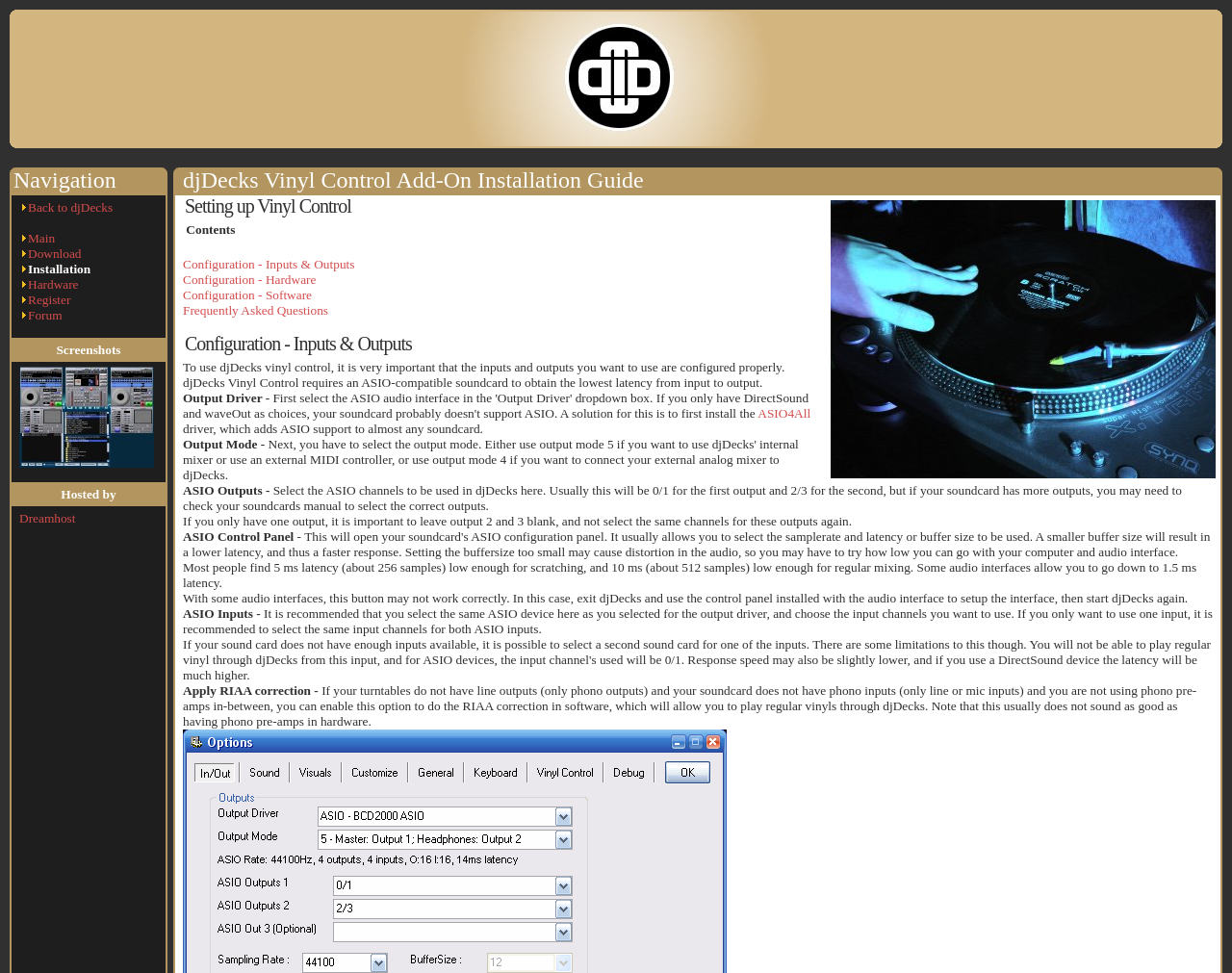Locate the bounding box for the described UI element: "Hardware". Ensure the coordinates are four float numbers between 0 and 1, formatted as [left, top, right, bottom].

[0.023, 0.285, 0.064, 0.3]